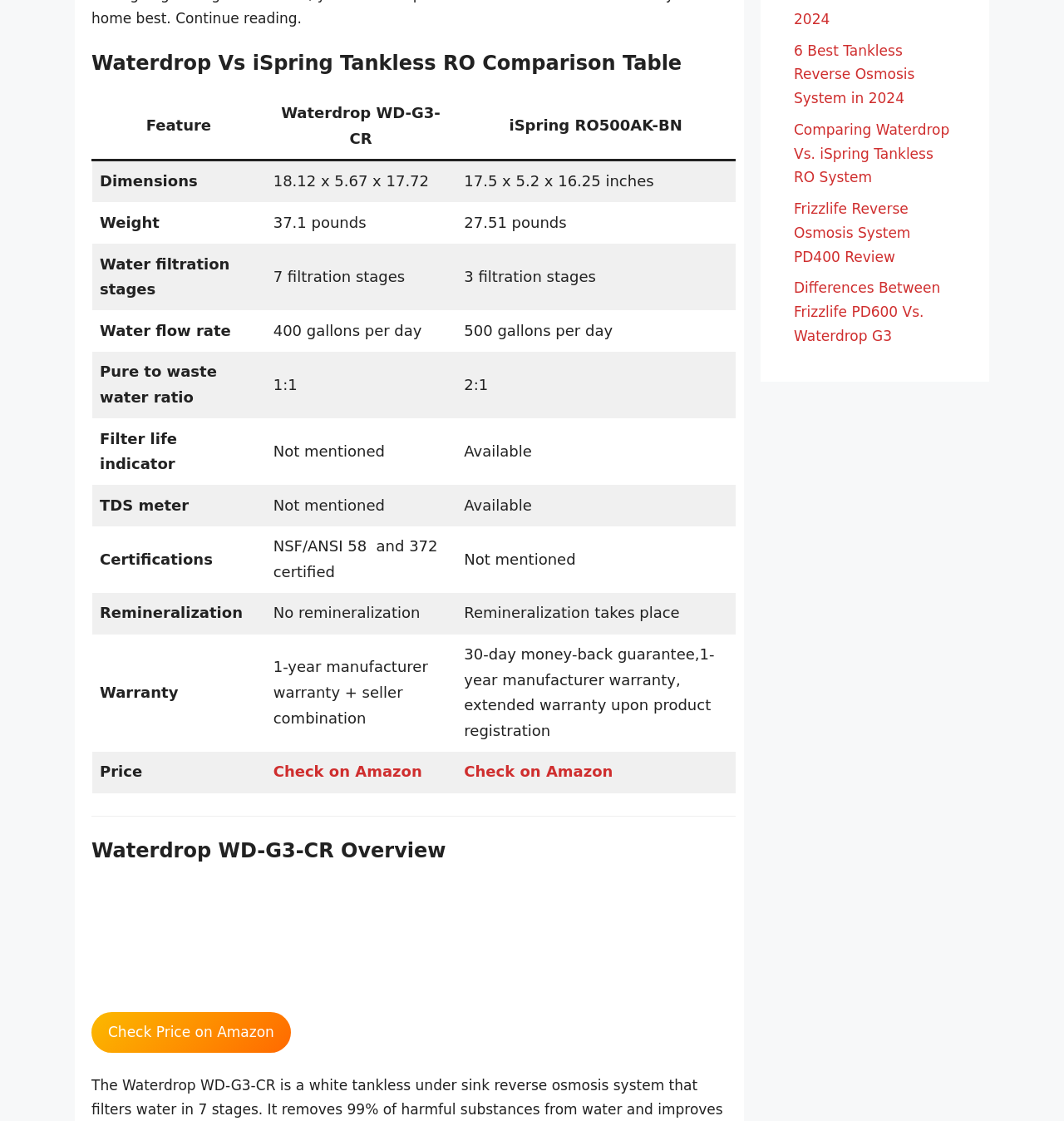Locate the bounding box of the user interface element based on this description: "Check on Amazon".

[0.257, 0.681, 0.397, 0.696]